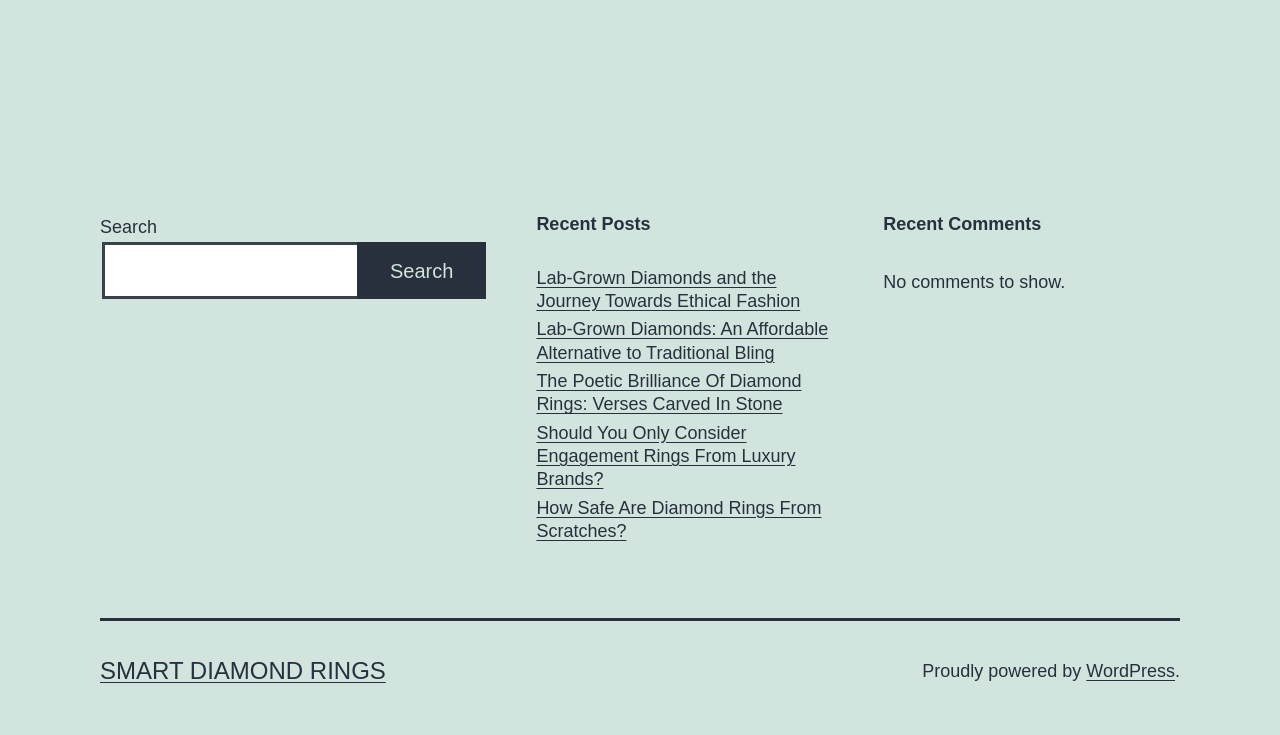Locate the coordinates of the bounding box for the clickable region that fulfills this instruction: "Search for something".

[0.078, 0.33, 0.281, 0.407]